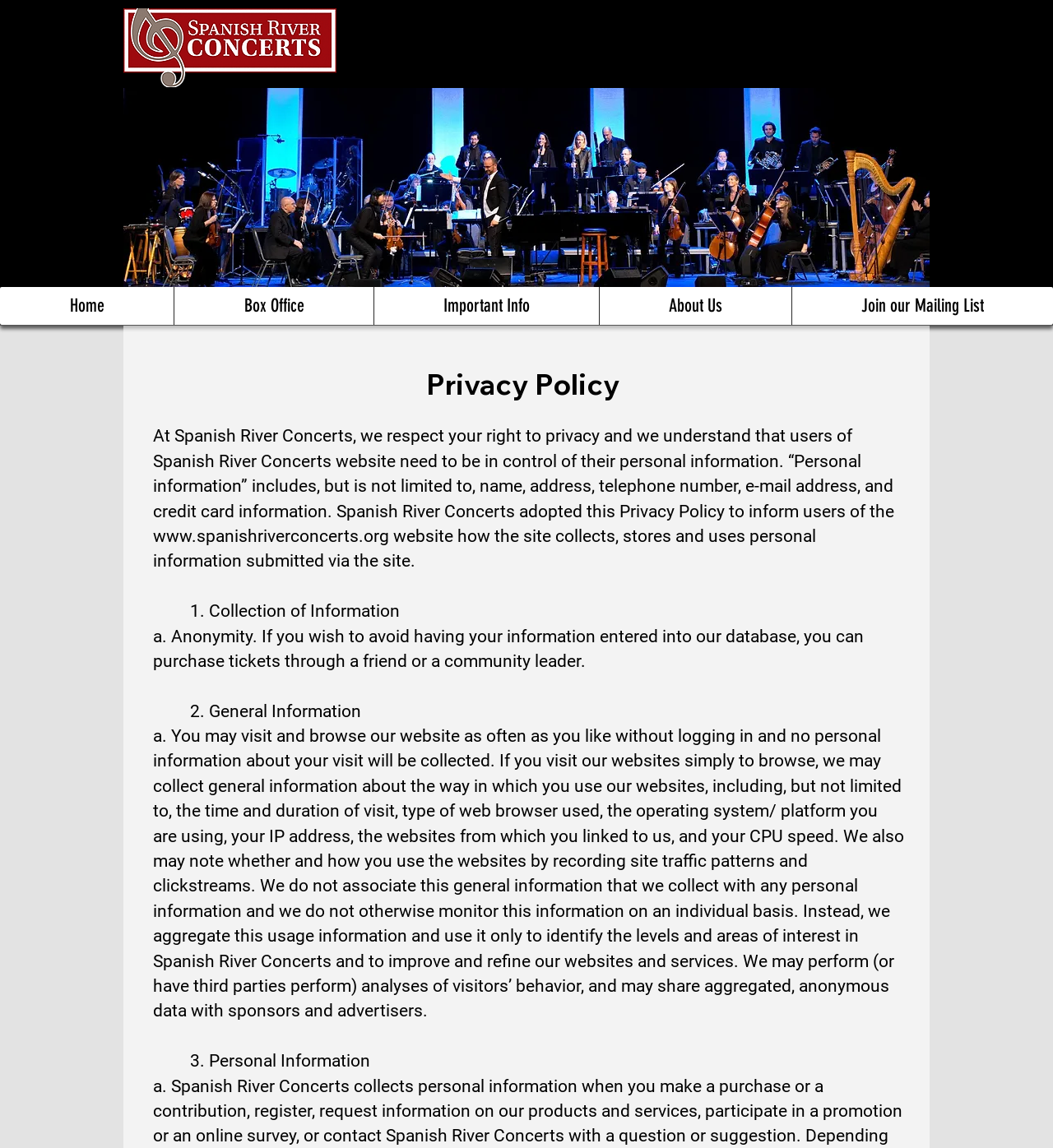Provide the text content of the webpage's main heading.

Spanish River Concerts